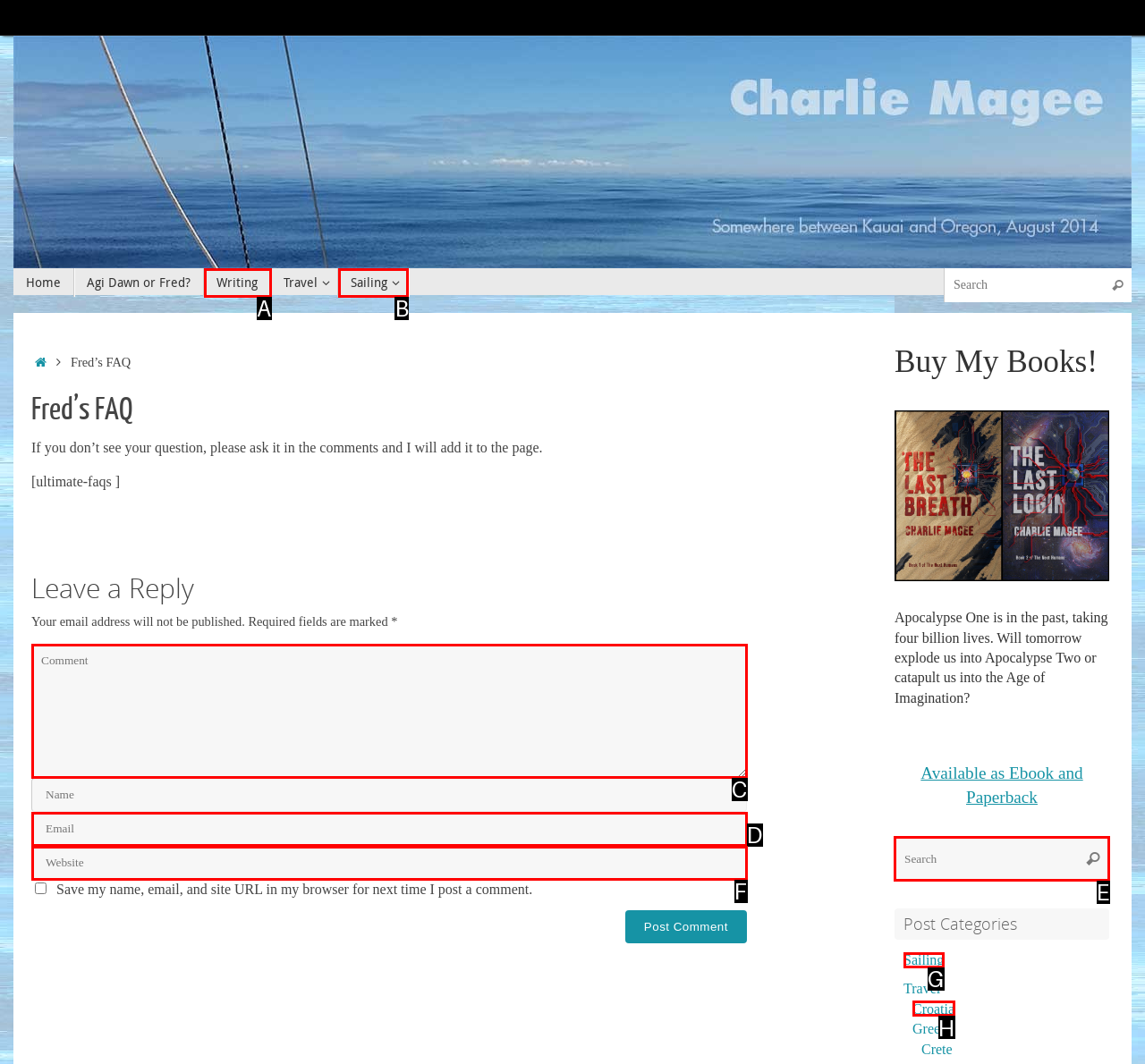Show which HTML element I need to click to perform this task: Search in Post Categories Answer with the letter of the correct choice.

E